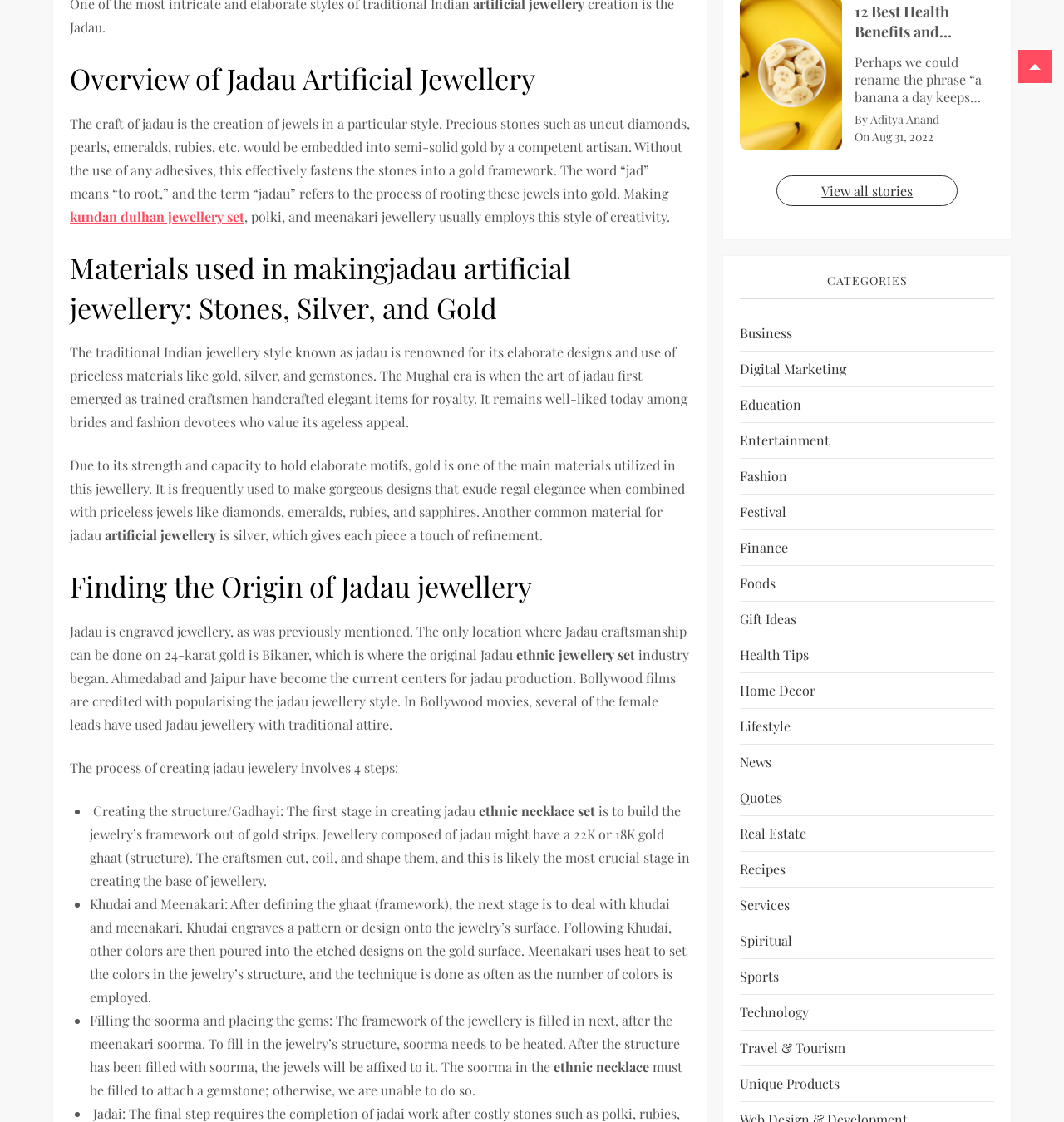Please give a one-word or short phrase response to the following question: 
What is the main material used in jadau artificial jewellery?

Gold